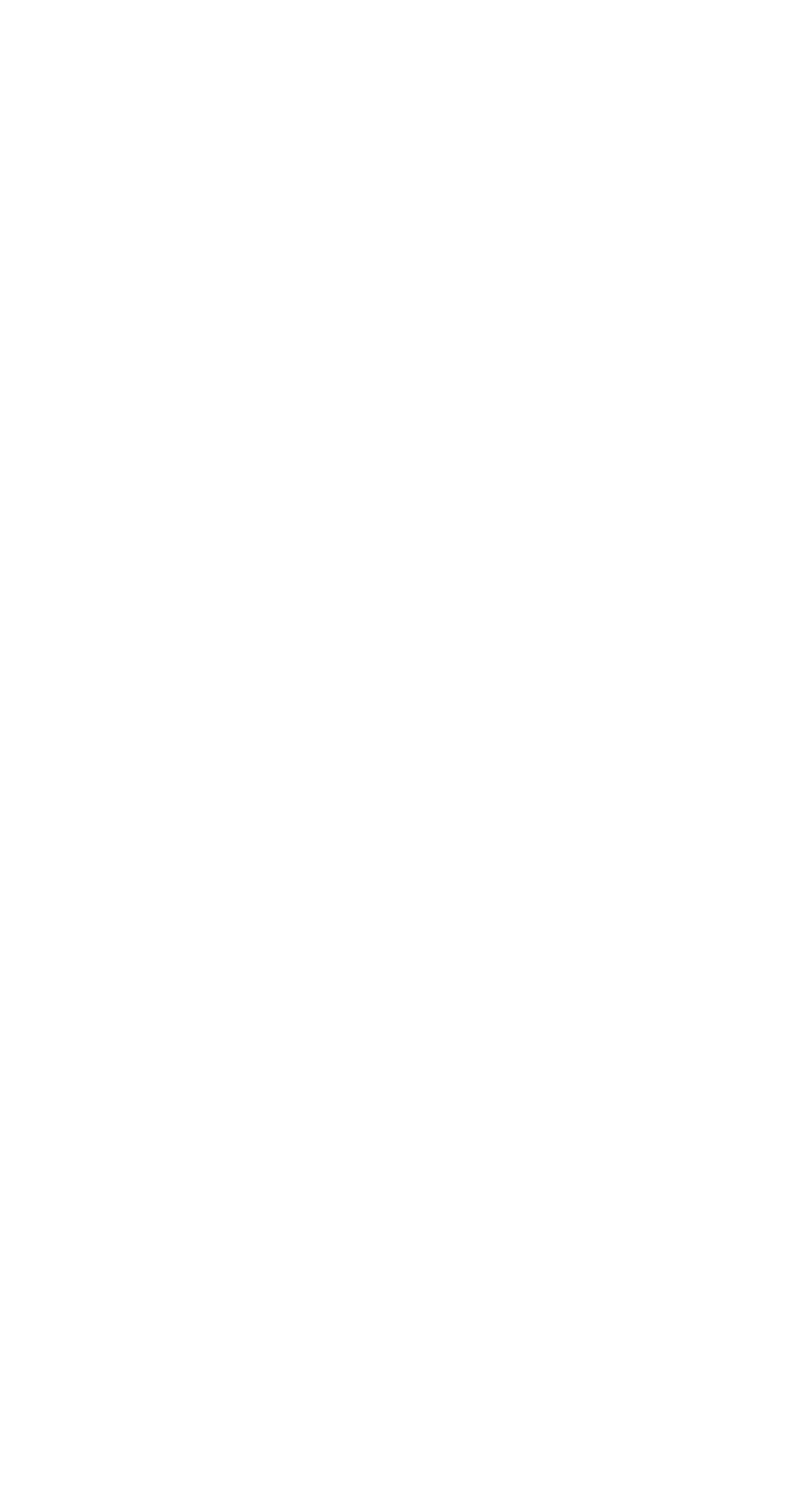Identify the bounding box coordinates necessary to click and complete the given instruction: "Click on Entertainment".

[0.056, 0.034, 0.498, 0.073]